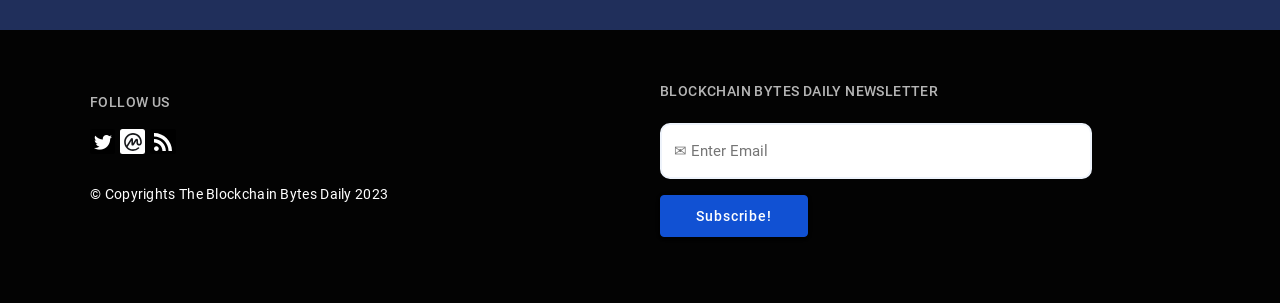Determine the bounding box coordinates of the section to be clicked to follow the instruction: "Enter email address". The coordinates should be given as four float numbers between 0 and 1, formatted as [left, top, right, bottom].

[0.516, 0.406, 0.853, 0.591]